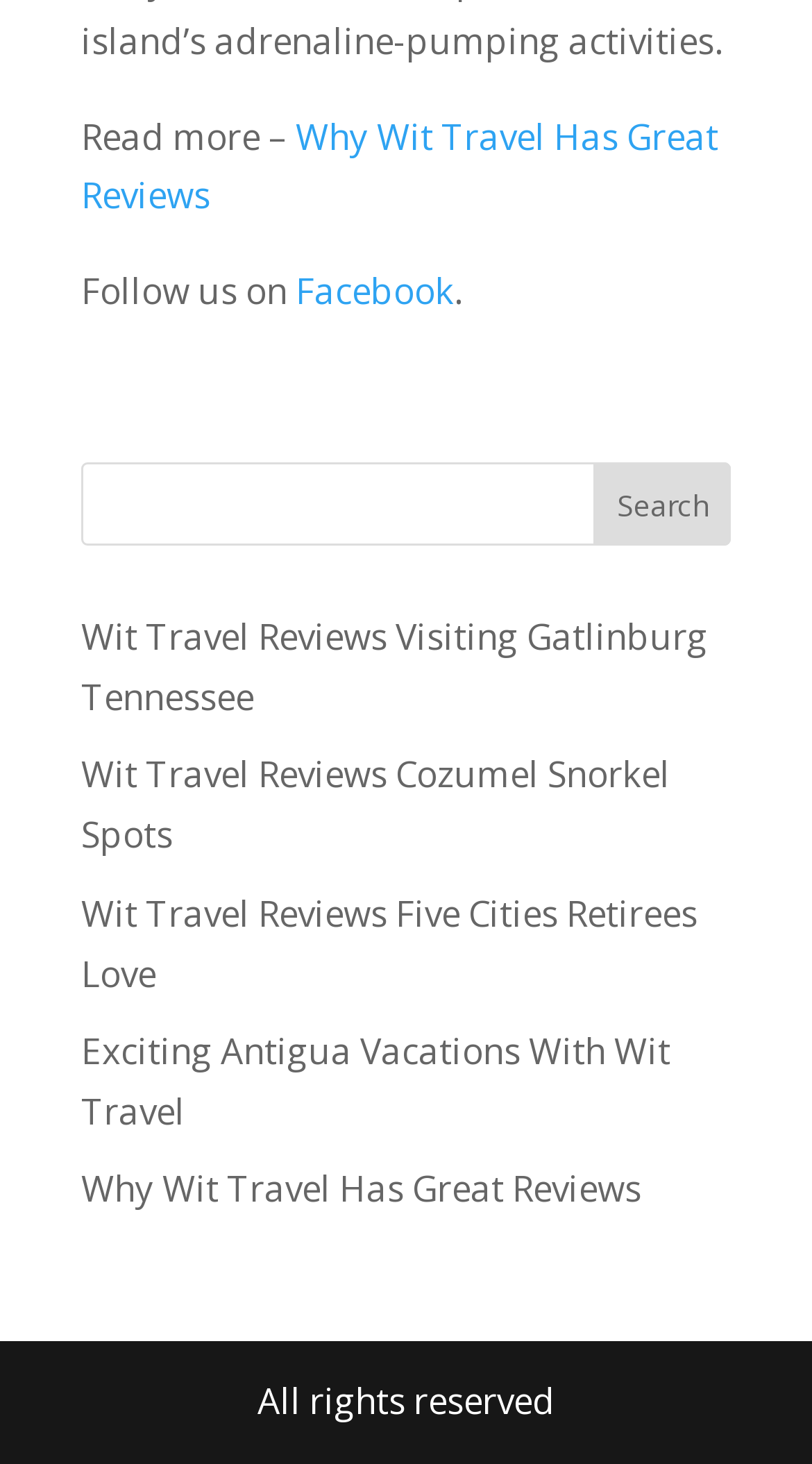Find the bounding box coordinates of the element to click in order to complete this instruction: "Explore exciting Antigua vacations with Wit Travel". The bounding box coordinates must be four float numbers between 0 and 1, denoted as [left, top, right, bottom].

[0.1, 0.701, 0.826, 0.775]